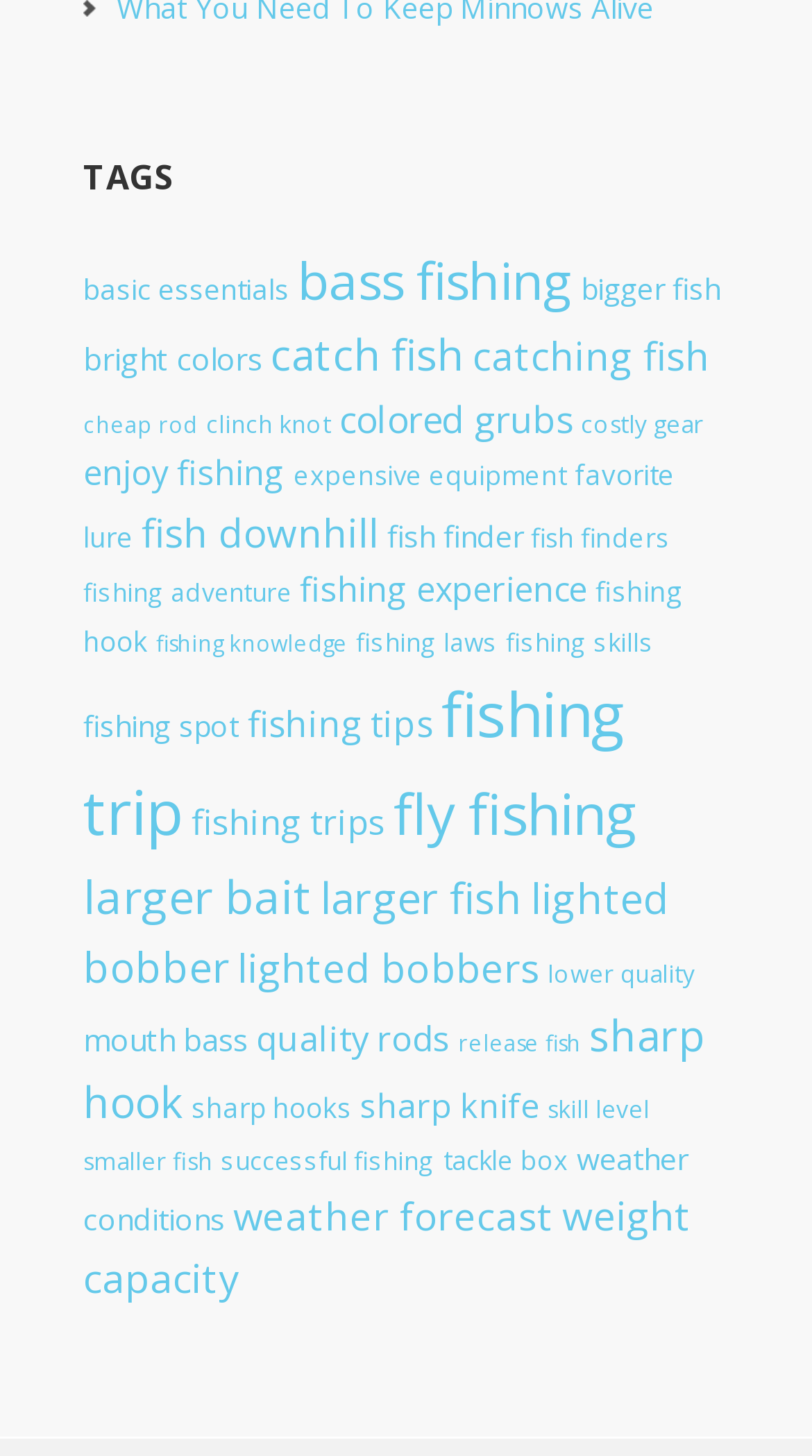Find the bounding box coordinates of the clickable area that will achieve the following instruction: "explore 'fly fishing' options".

[0.485, 0.531, 0.785, 0.584]